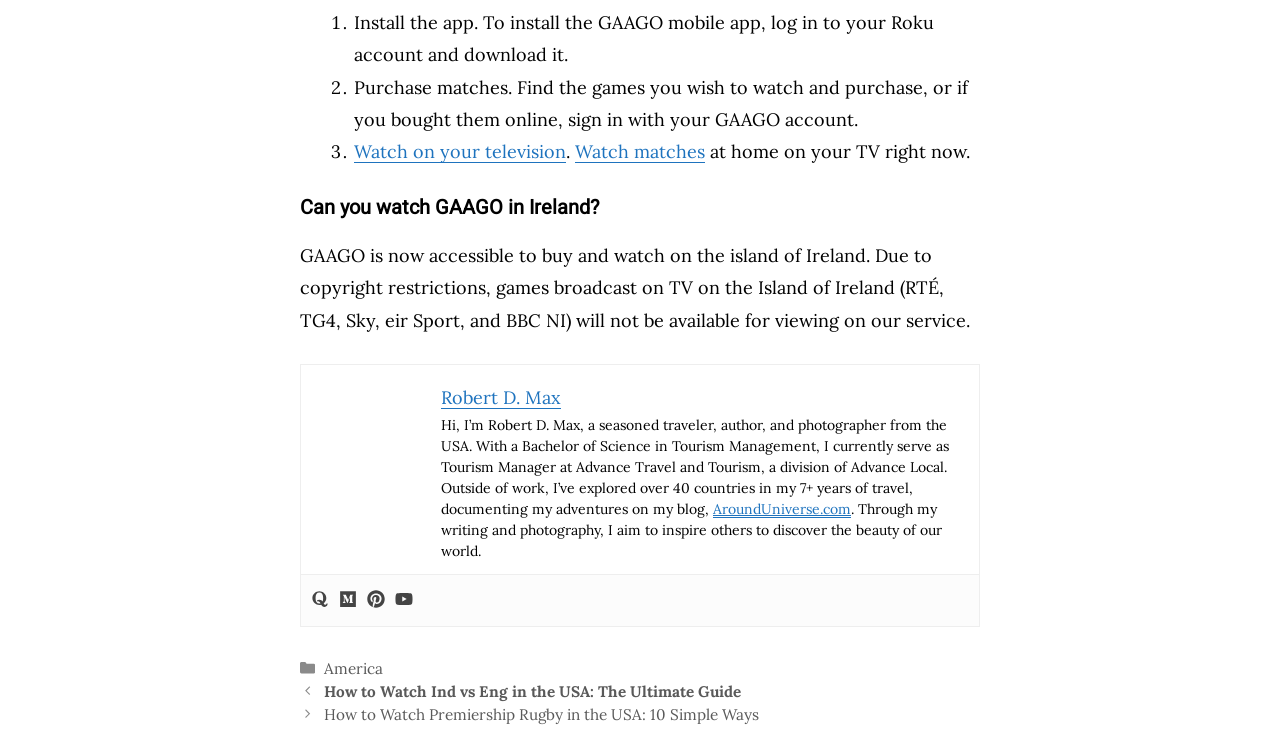Determine the bounding box coordinates of the UI element described by: "Watch matches".

[0.449, 0.19, 0.551, 0.221]